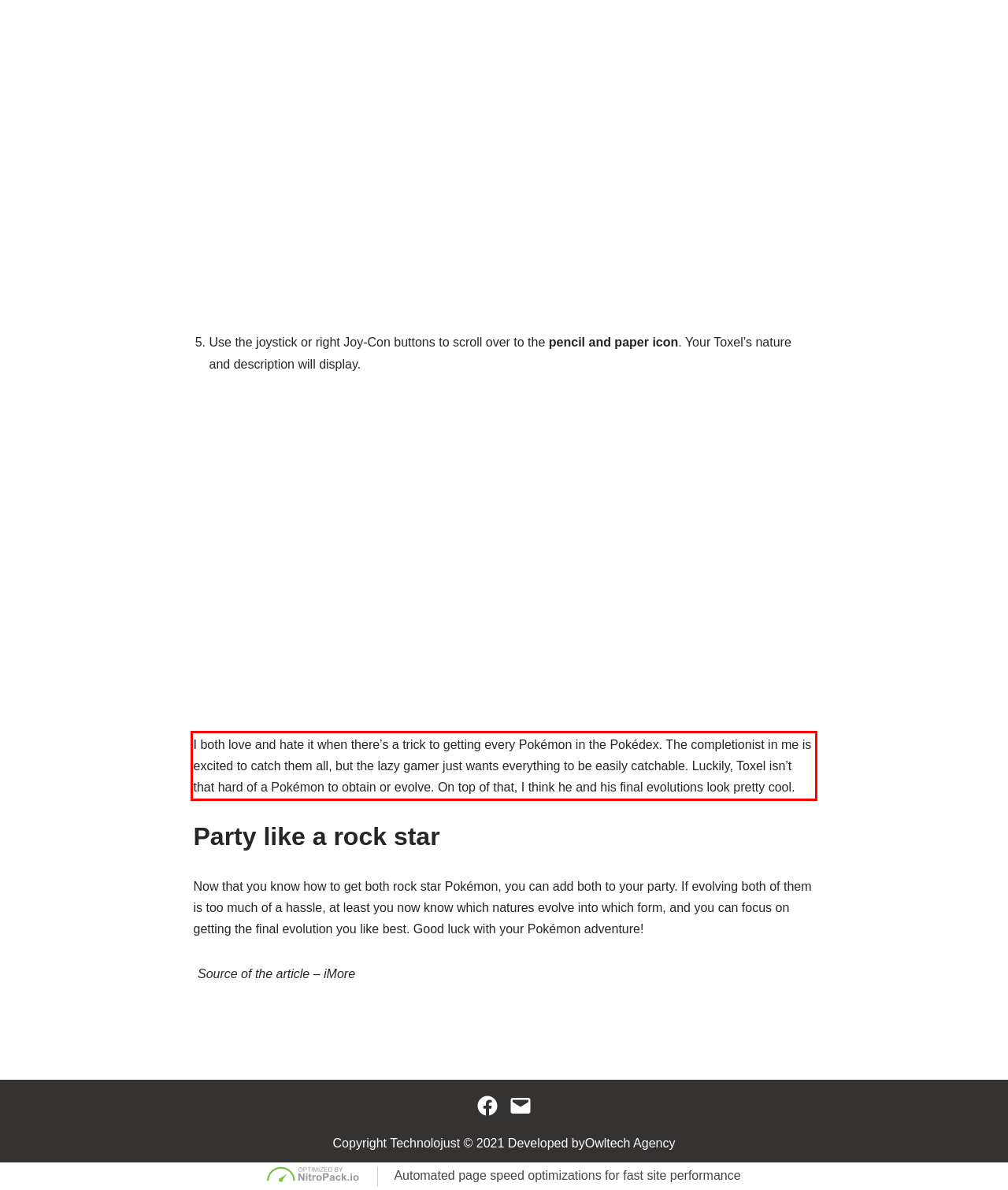Identify the text inside the red bounding box in the provided webpage screenshot and transcribe it.

I both love and hate it when there’s a trick to getting every Pokémon in the Pokédex. The completionist in me is excited to catch them all, but the lazy gamer just wants everything to be easily catchable. Luckily, Toxel isn’t that hard of a Pokémon to obtain or evolve. On top of that, I think he and his final evolutions look pretty cool.